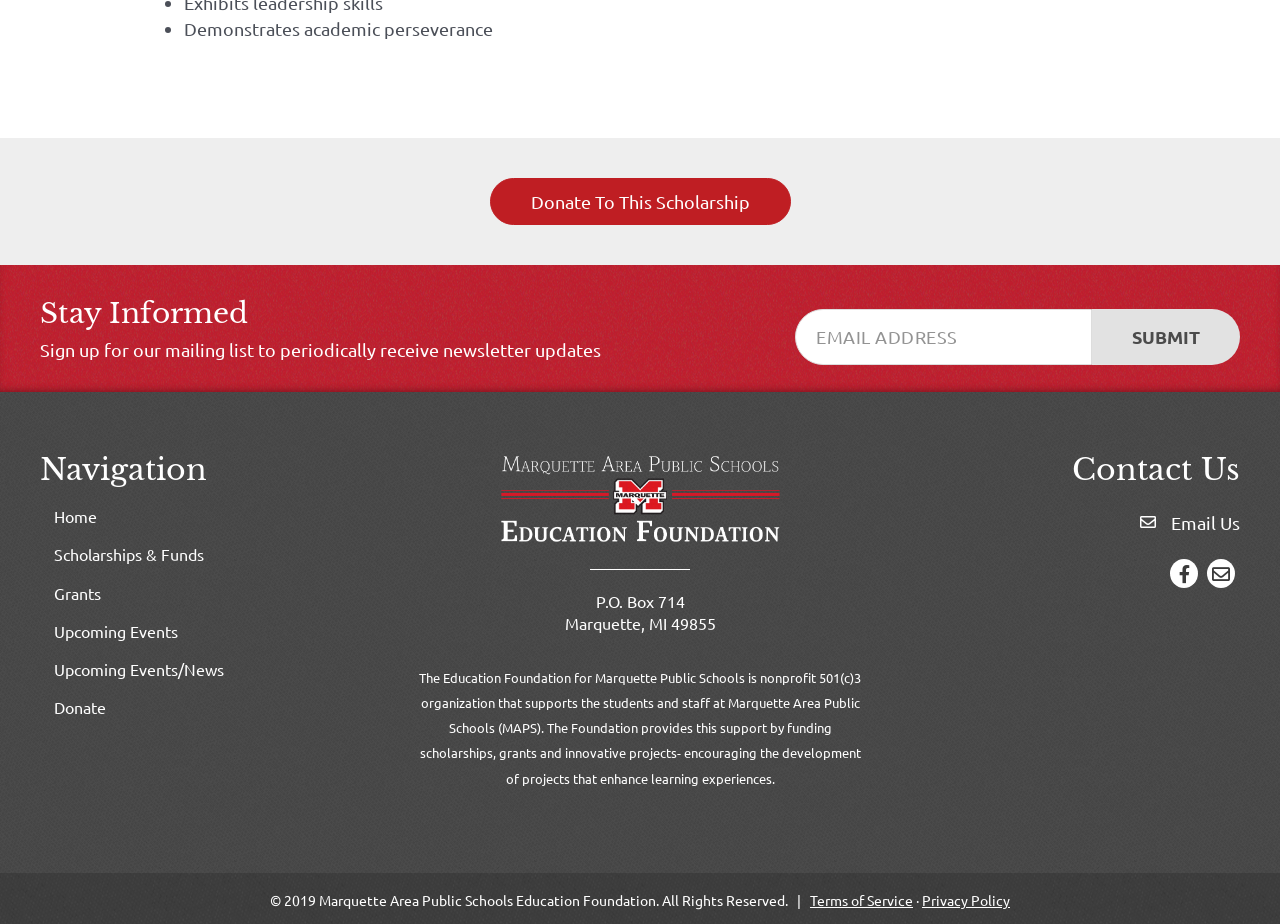Select the bounding box coordinates of the element I need to click to carry out the following instruction: "View the 'CIHR Project Grant' information".

None